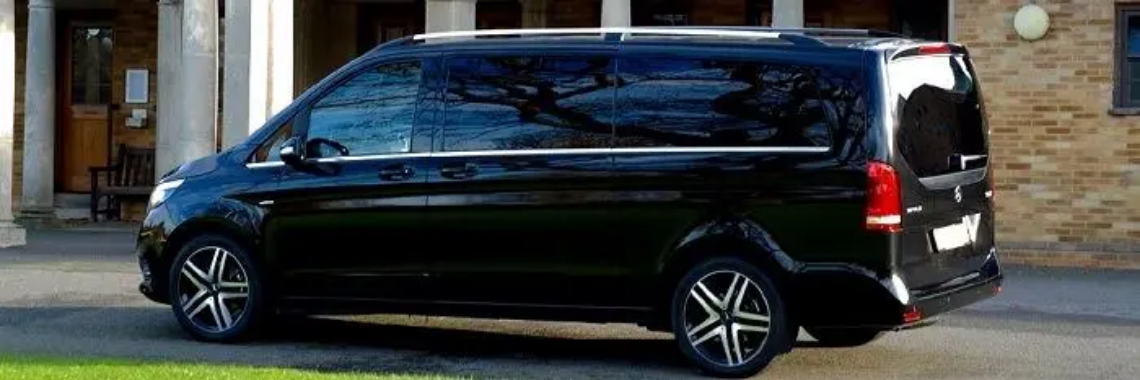Offer a detailed narrative of the image's content.

The image showcases a sleek black luxury vehicle parked in front of a building. This automobile, featuring a modern design with tinted windows and distinctive alloy wheels, is ideal for upscale transportation. It represents the type of service offered by the Airport Transfer Service Brunnen, which includes chauffeur-driven vehicles for business travel, airport transfers, and special events. The elegant surroundings hint at a professional ambiance, making this vehicle a perfect choice for those seeking comfort and style upon arrival or departure.